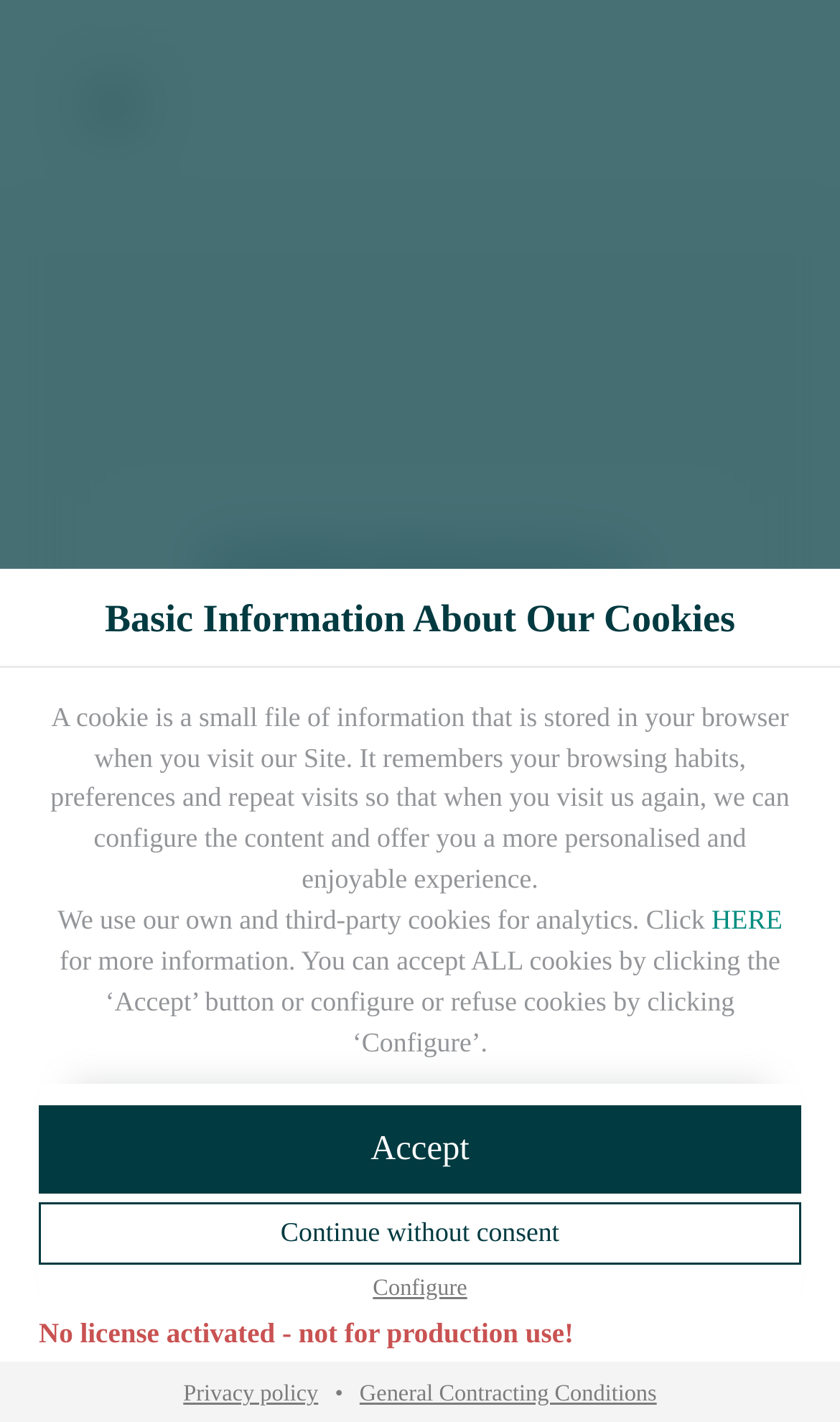Give the bounding box coordinates for this UI element: "General Contracting Conditions". The coordinates should be four float numbers between 0 and 1, arranged as [left, top, right, bottom].

[0.415, 0.971, 0.795, 0.989]